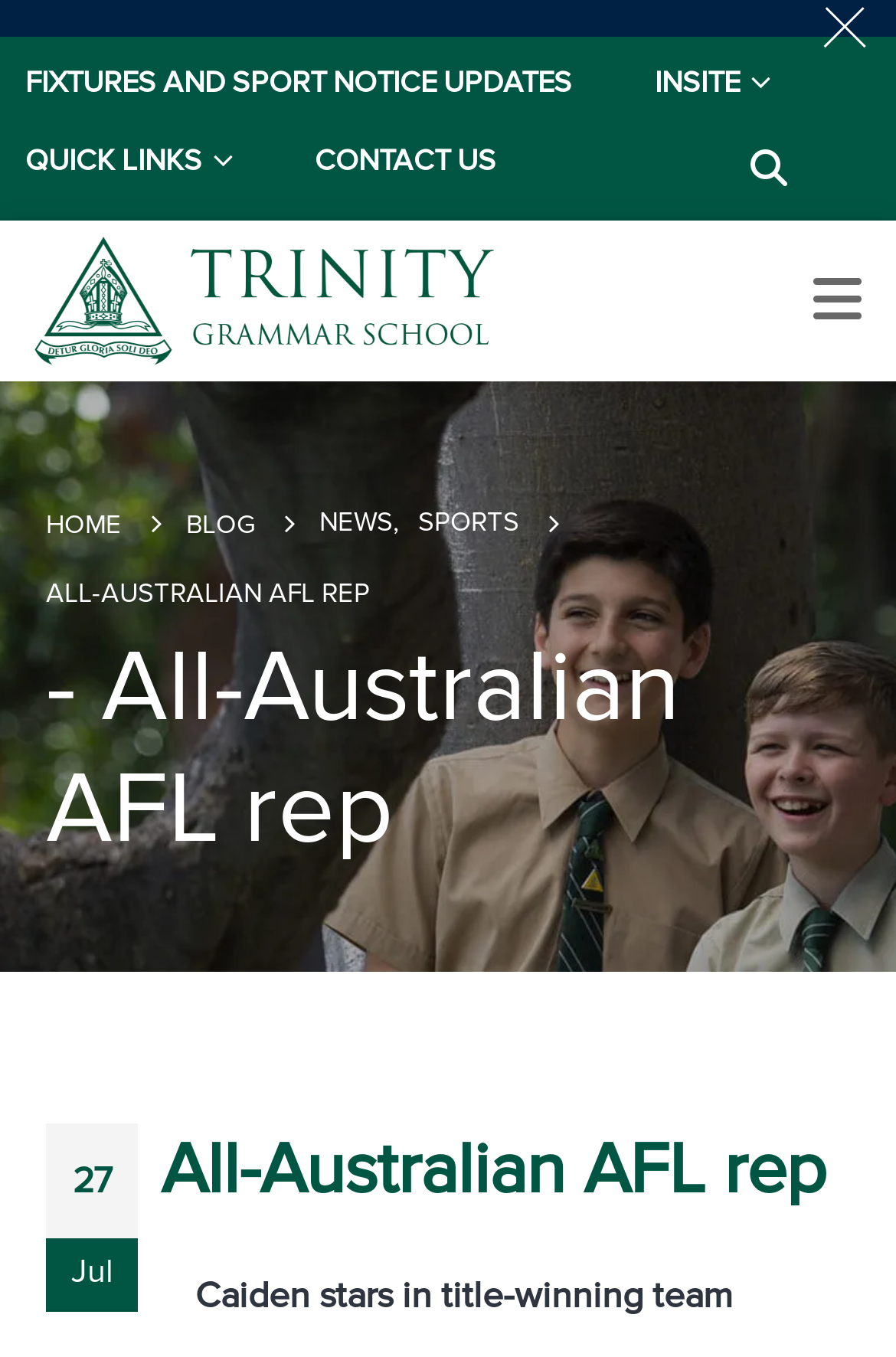What is the category of the article?
Using the image provided, answer with just one word or phrase.

SPORTS